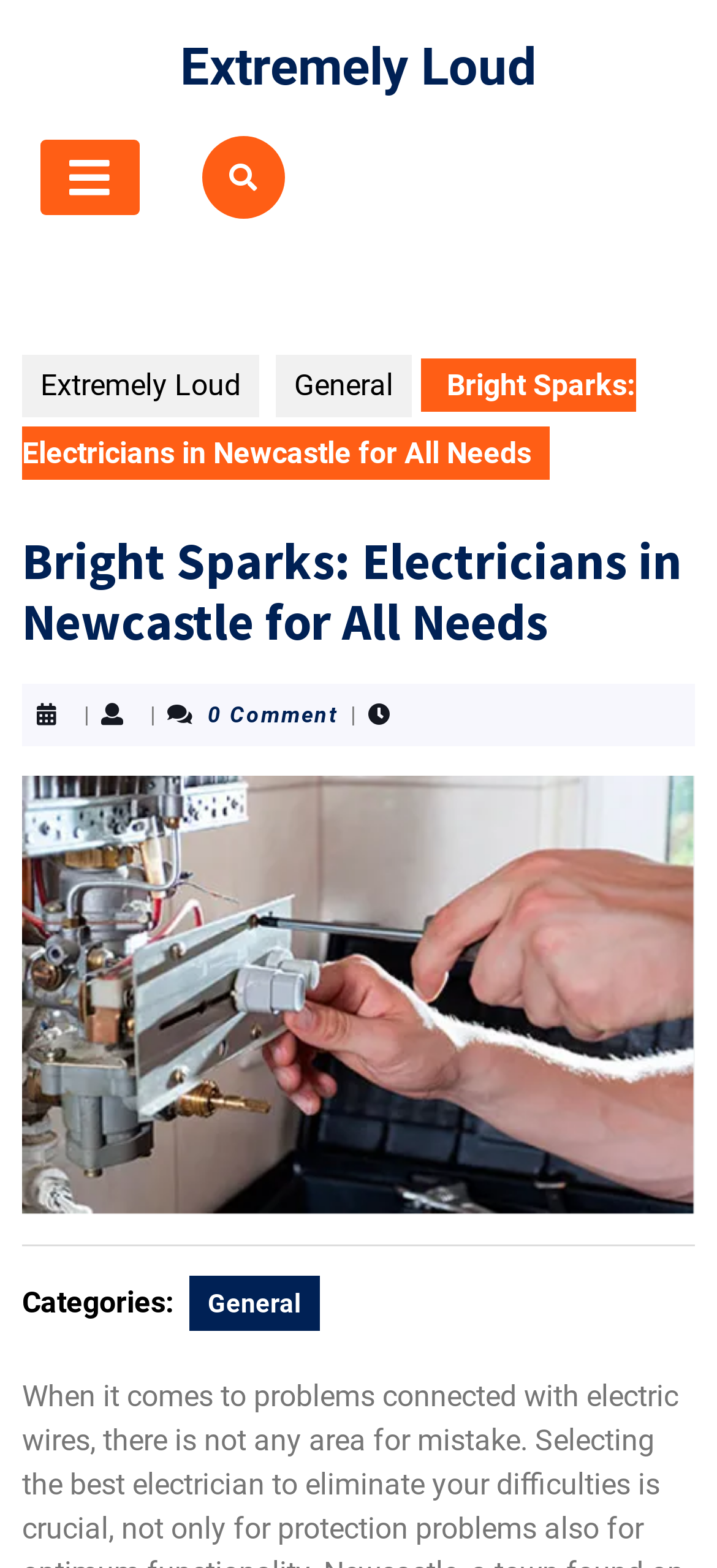Identify the bounding box coordinates for the UI element described as follows: "Extremely Loud". Ensure the coordinates are four float numbers between 0 and 1, formatted as [left, top, right, bottom].

[0.031, 0.226, 0.362, 0.266]